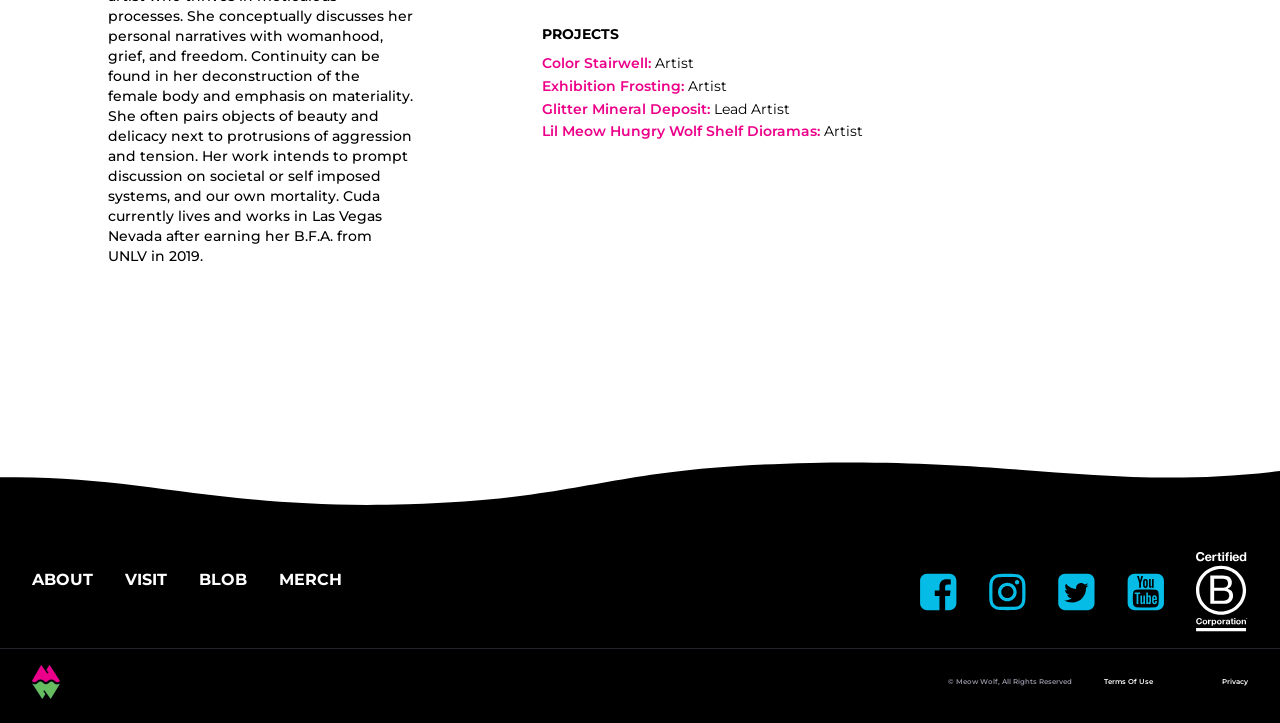From the screenshot, find the bounding box of the UI element matching this description: "back". Supply the bounding box coordinates in the form [left, top, right, bottom], each a float between 0 and 1.

None